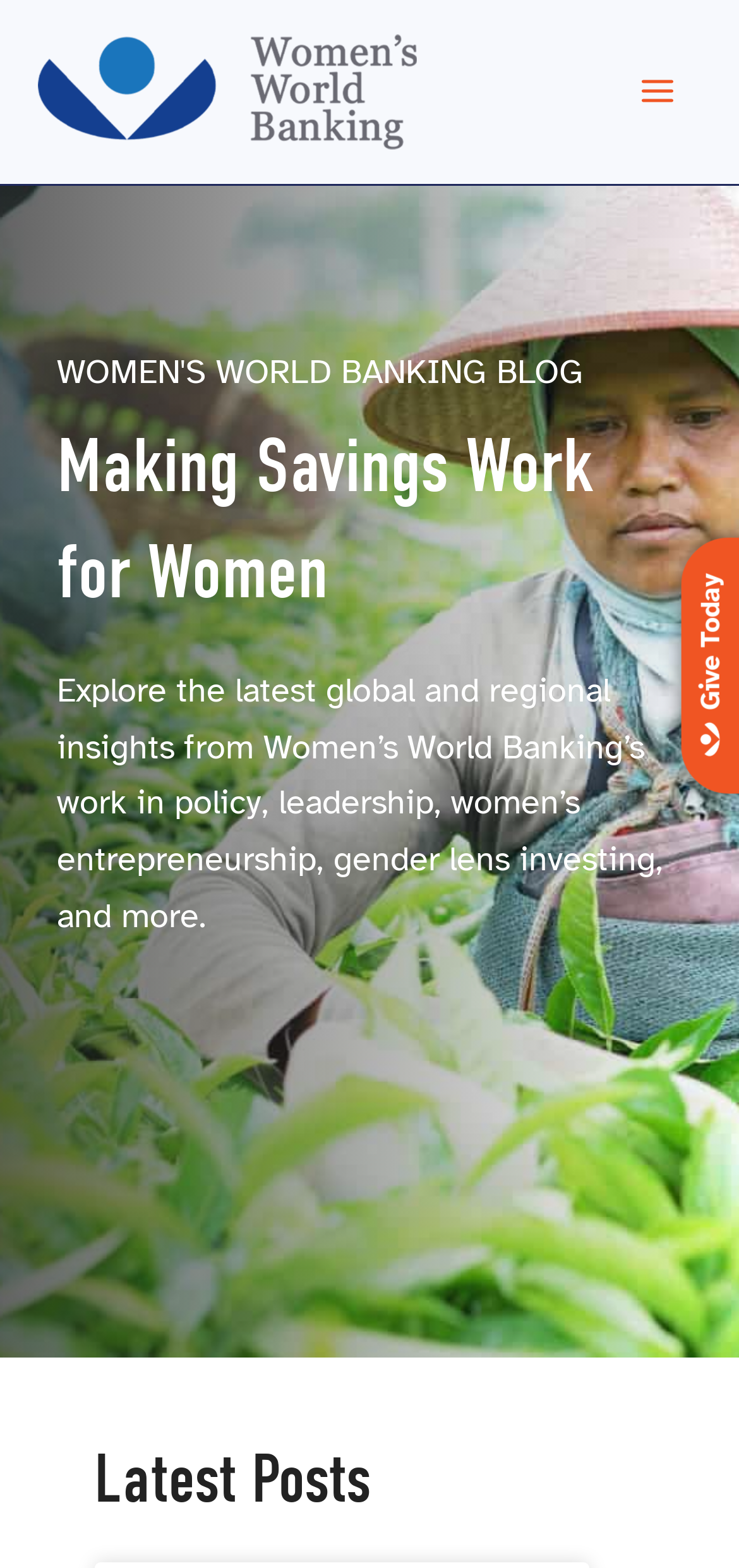What is the purpose of the image on the top-right corner?
Based on the visual details in the image, please answer the question thoroughly.

The image on the top-right corner is likely a menu icon, as it is located next to the 'Main Menu' button and has no OCR text or description.